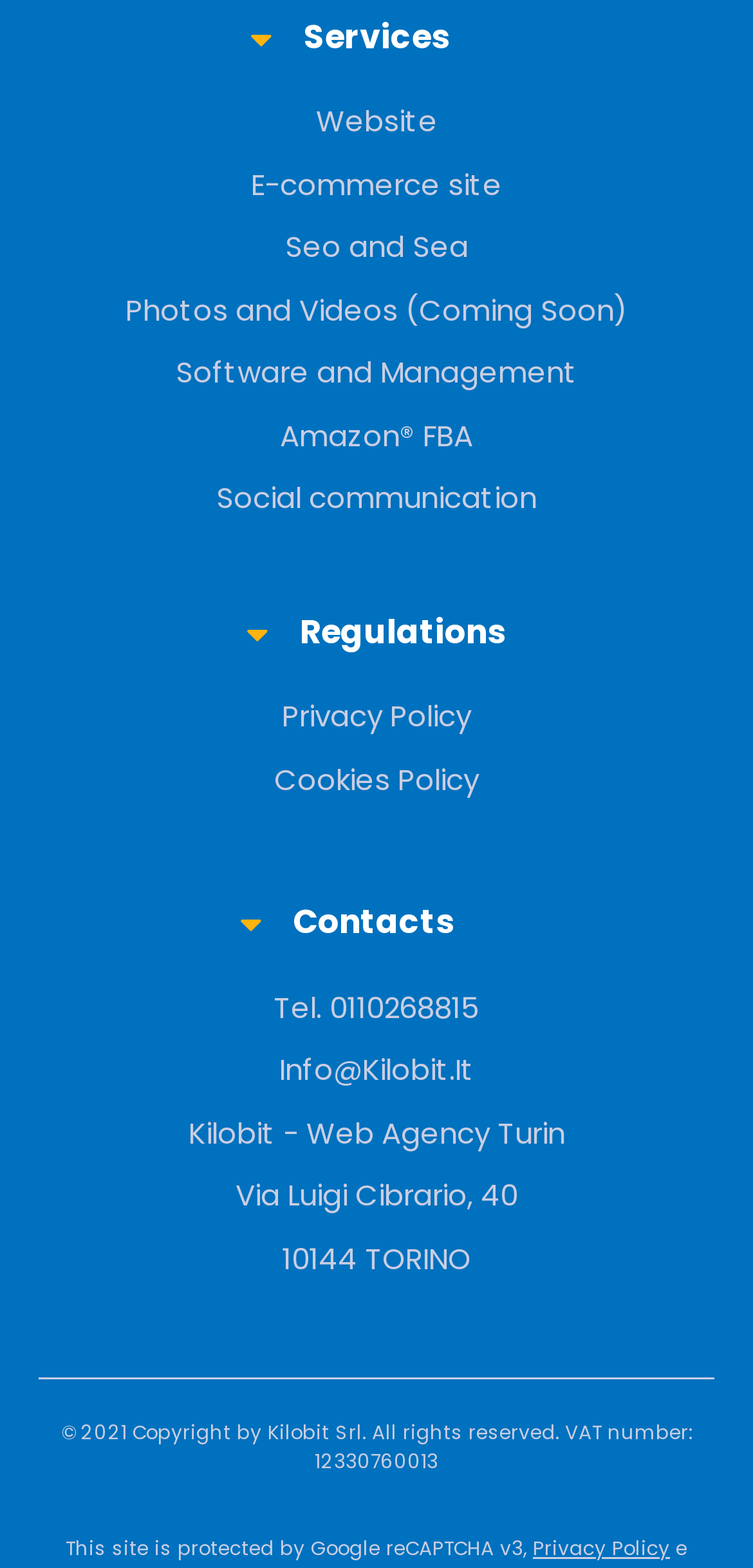Can you specify the bounding box coordinates of the area that needs to be clicked to fulfill the following instruction: "Contact via Tel. 0110268815"?

[0.051, 0.629, 0.949, 0.657]